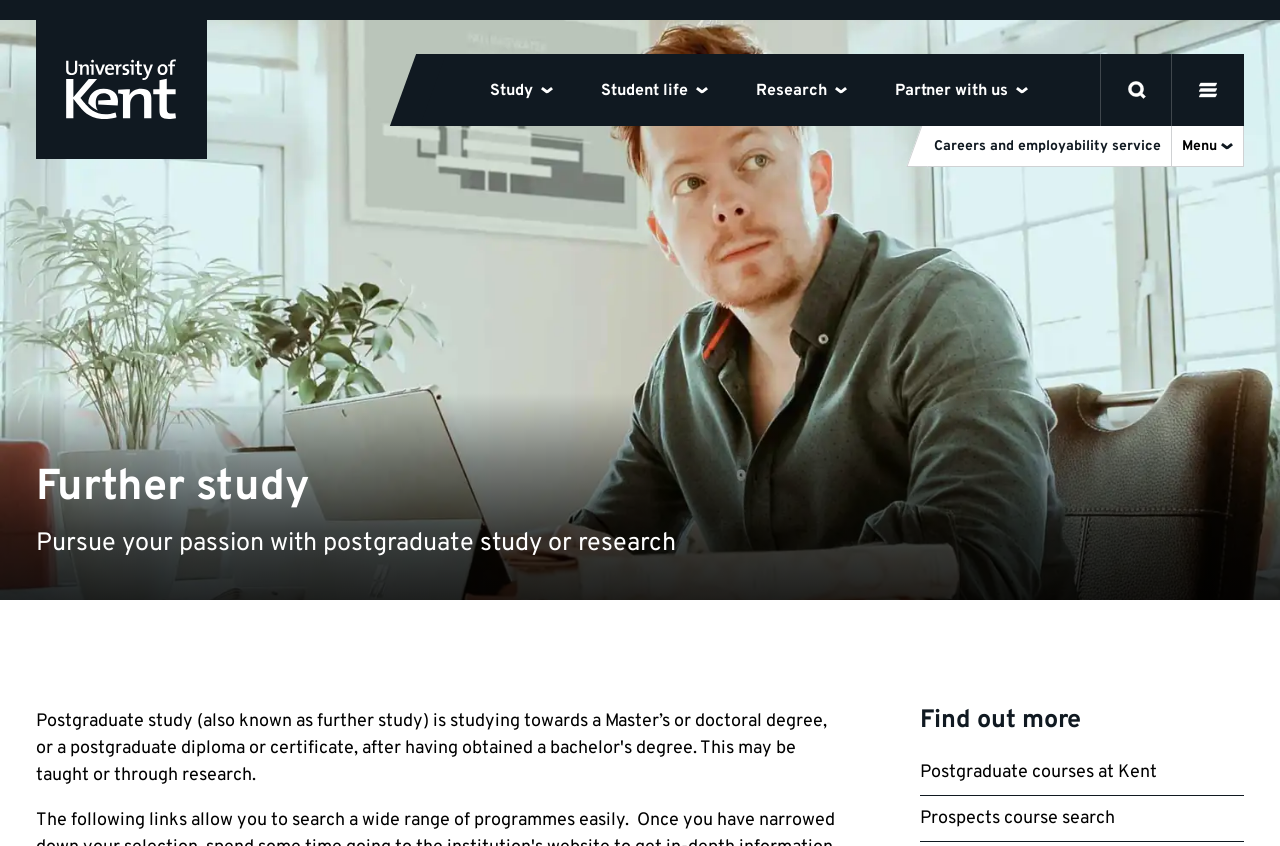Provide the bounding box coordinates of the HTML element this sentence describes: "Research". The bounding box coordinates consist of four float numbers between 0 and 1, i.e., [left, top, right, bottom].

[0.572, 0.063, 0.68, 0.148]